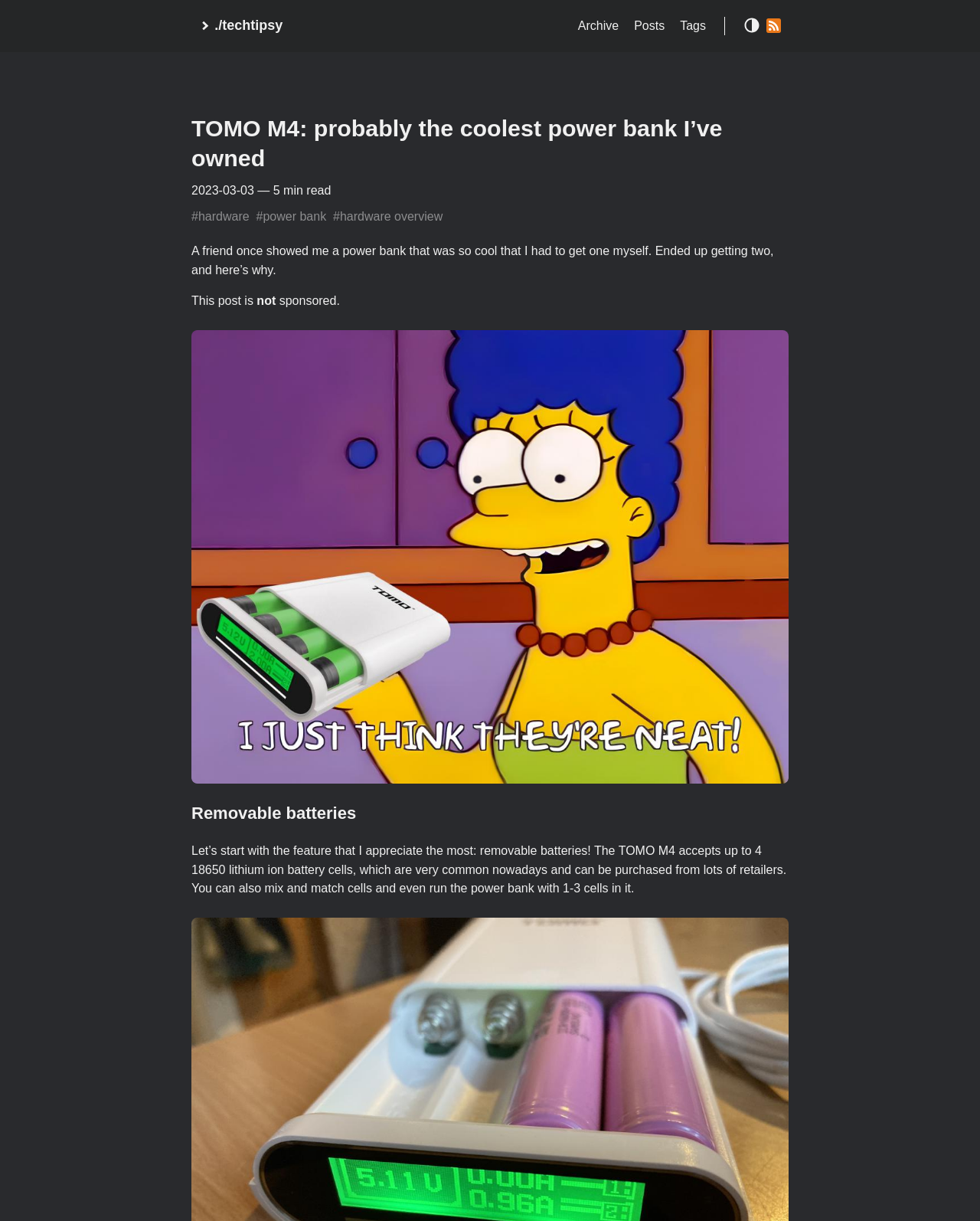What is the name of the power bank being discussed? From the image, respond with a single word or brief phrase.

TOMO M4